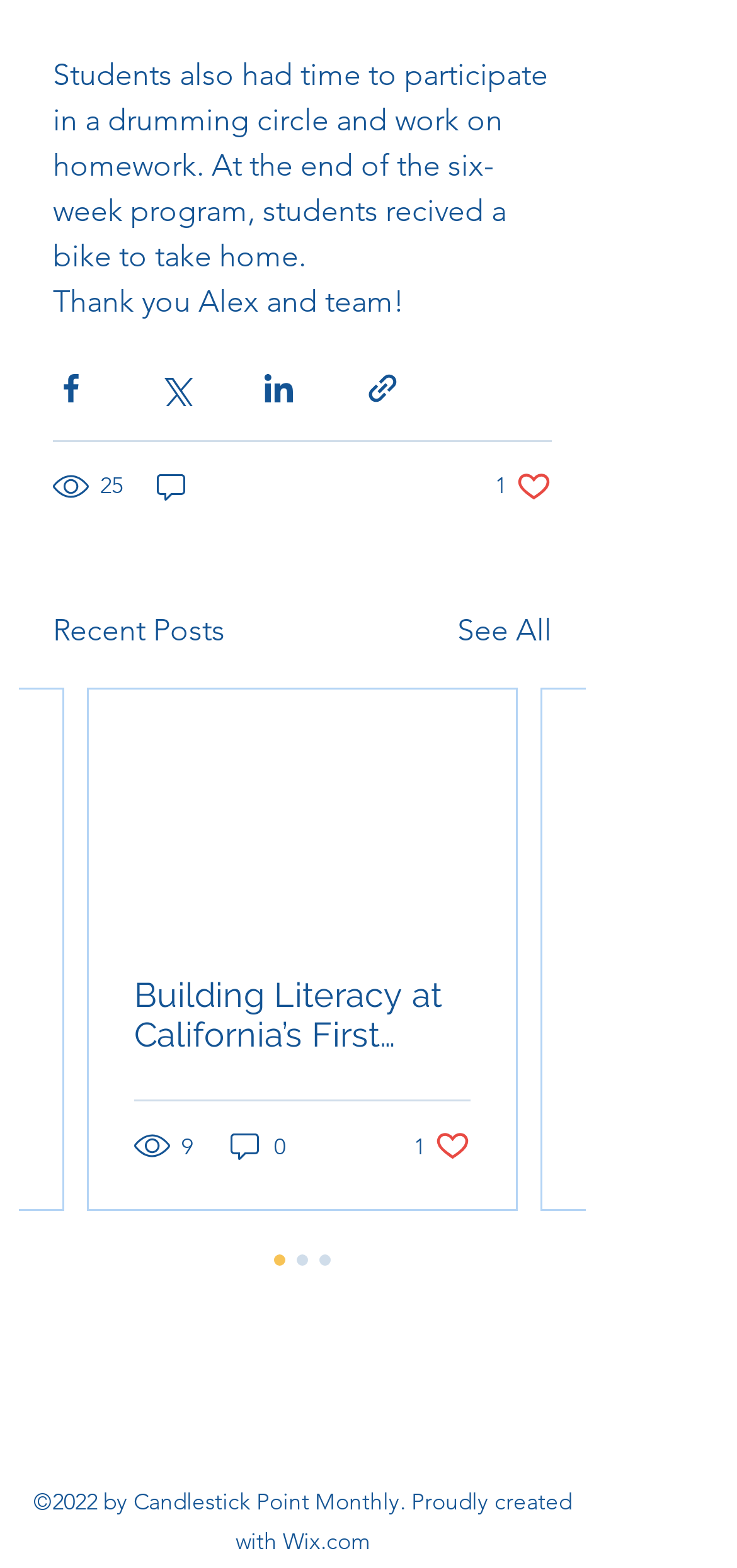What is the topic of the recent post?
Please provide a comprehensive answer based on the details in the screenshot.

I inferred this answer by looking at the link 'Building Literacy at California’s First Urban State Park' under the 'Recent Posts' heading, which suggests that the recent post is about building literacy.